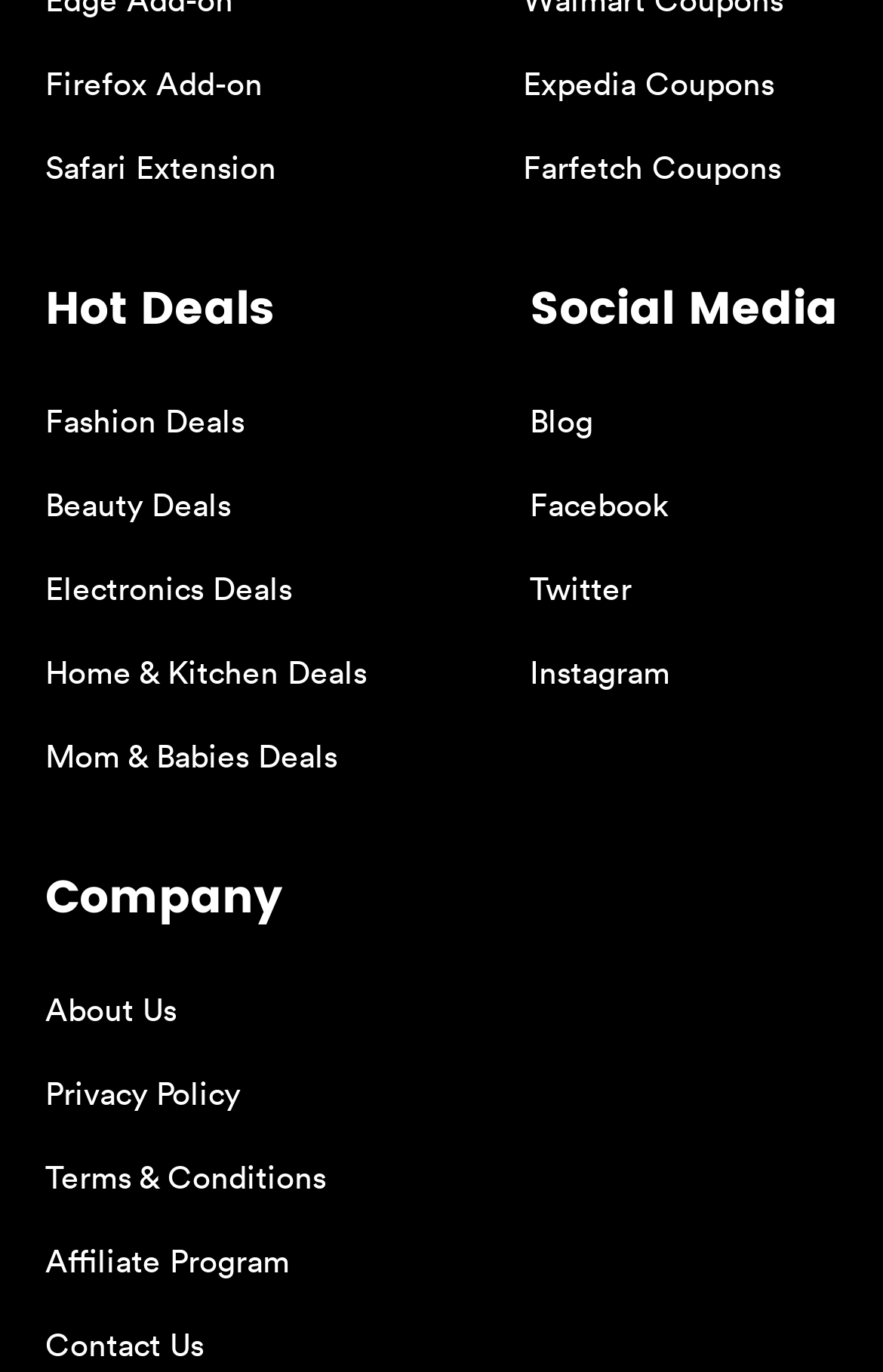Determine the bounding box for the UI element as described: "Founder and Managing Partner". The coordinates should be represented as four float numbers between 0 and 1, formatted as [left, top, right, bottom].

None